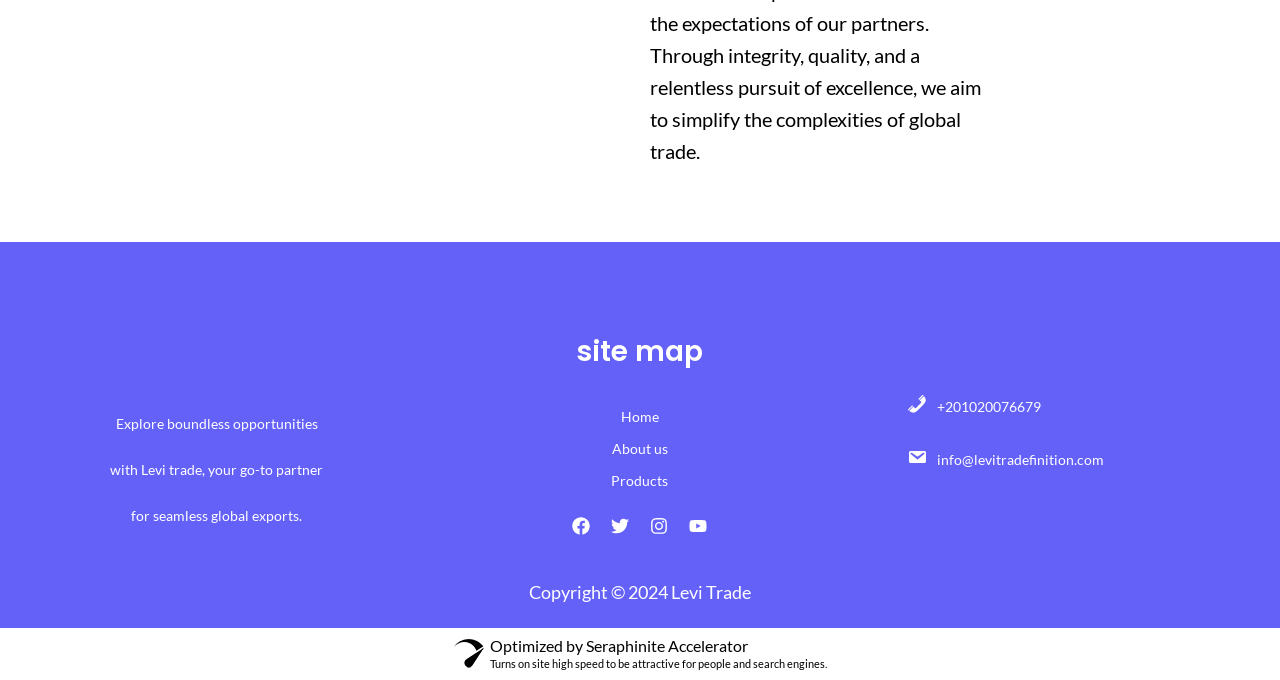Please determine the bounding box coordinates for the element with the description: "About us".

[0.478, 0.647, 0.522, 0.672]